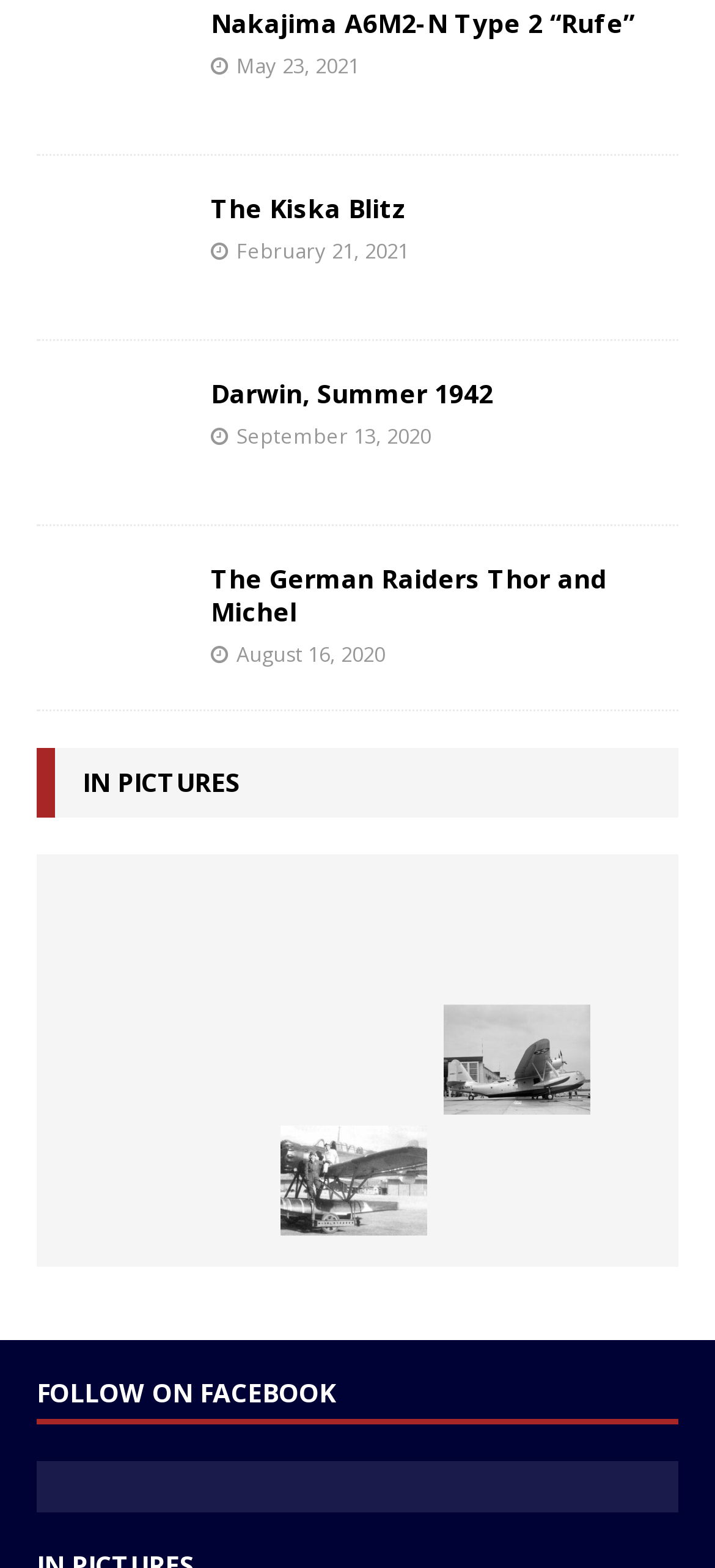Determine the bounding box coordinates of the element that should be clicked to execute the following command: "Follow on Facebook".

[0.051, 0.878, 0.949, 0.908]